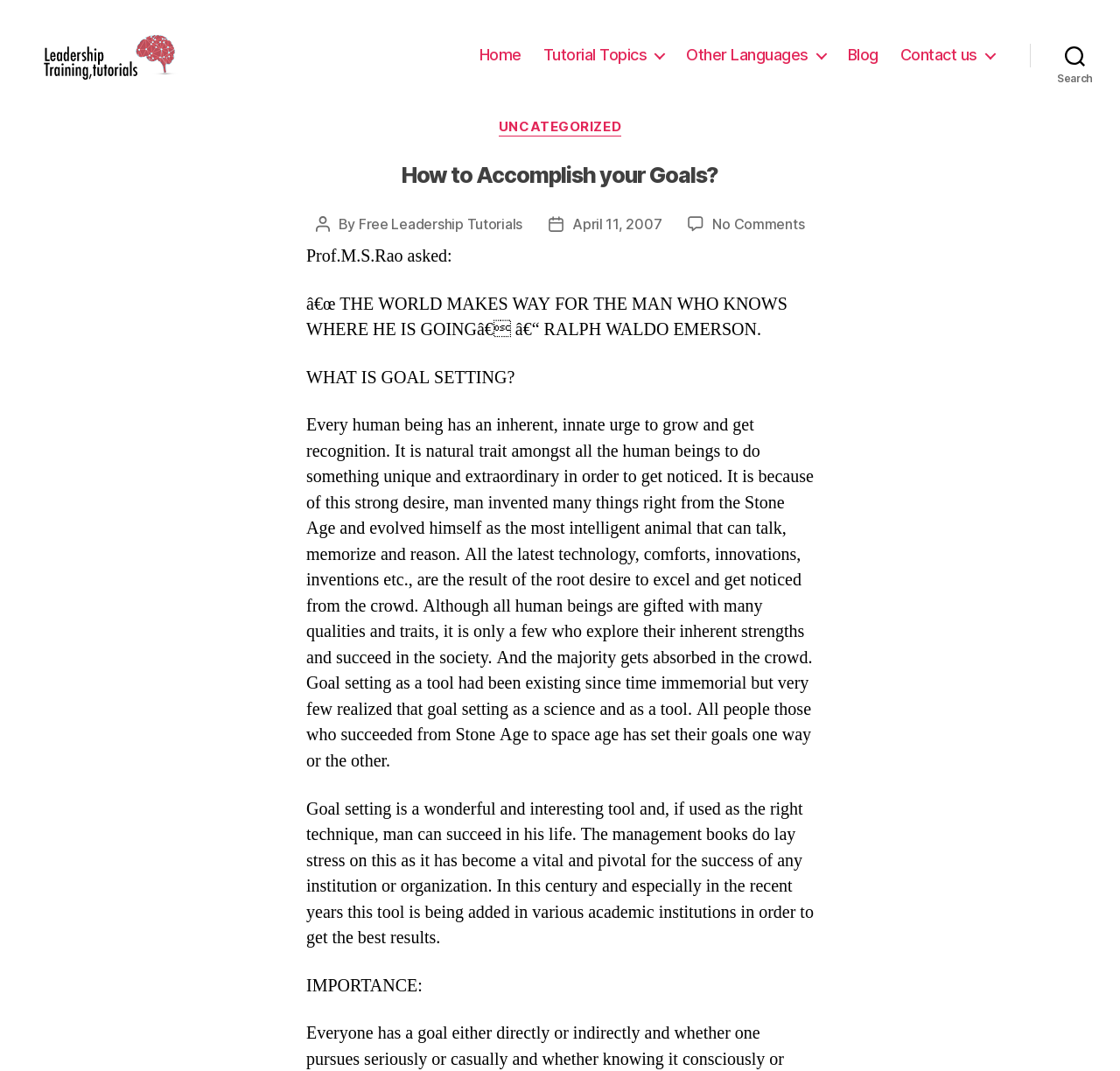Please answer the following question using a single word or phrase: 
Who is the author of the post?

Free Leadership Tutorials